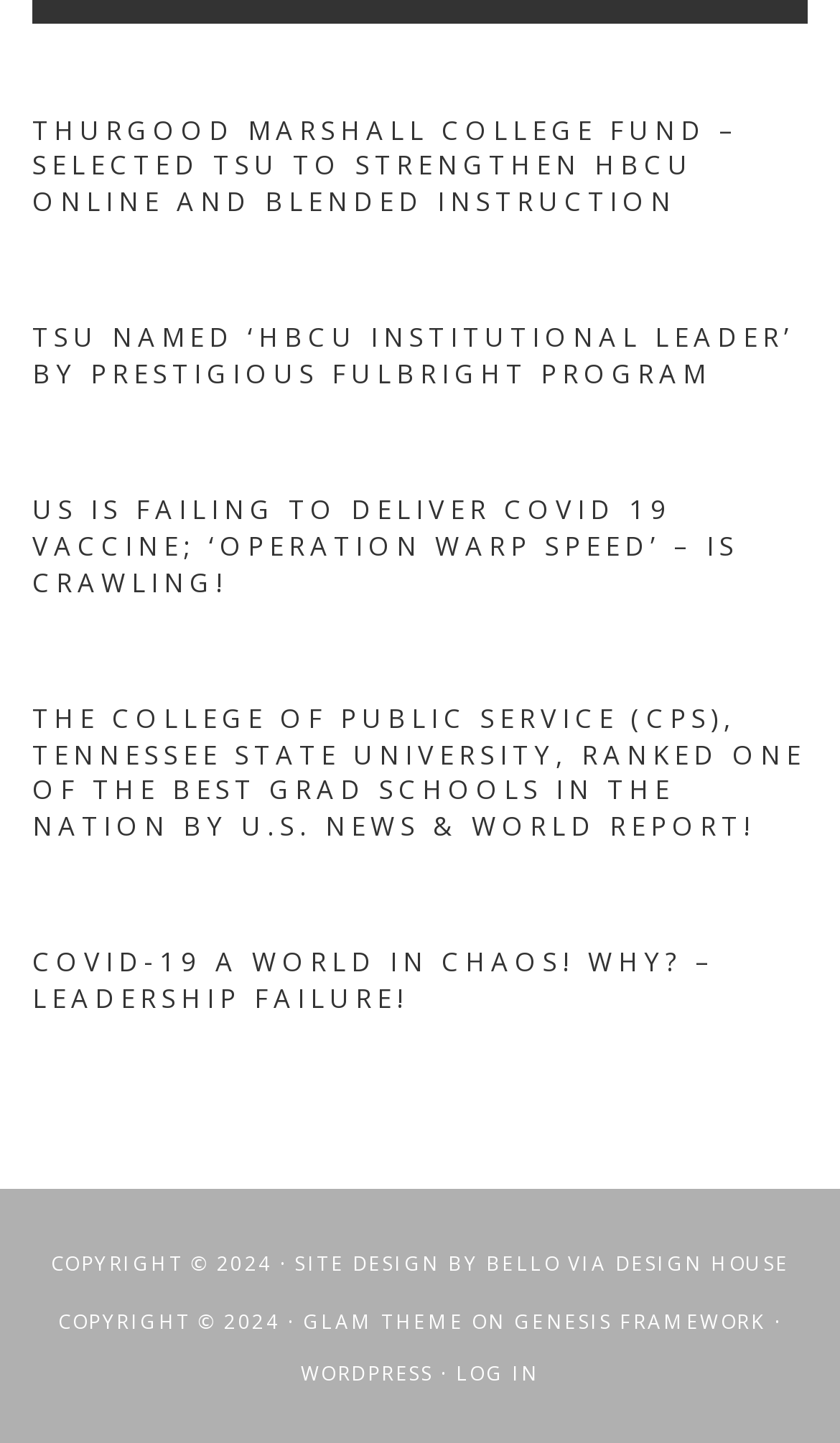Please give a concise answer to this question using a single word or phrase: 
What is the title of the first article?

Thurgood Marshall College Fund – Selected TSU to Strengthen HBCU Online and Blended Instruction